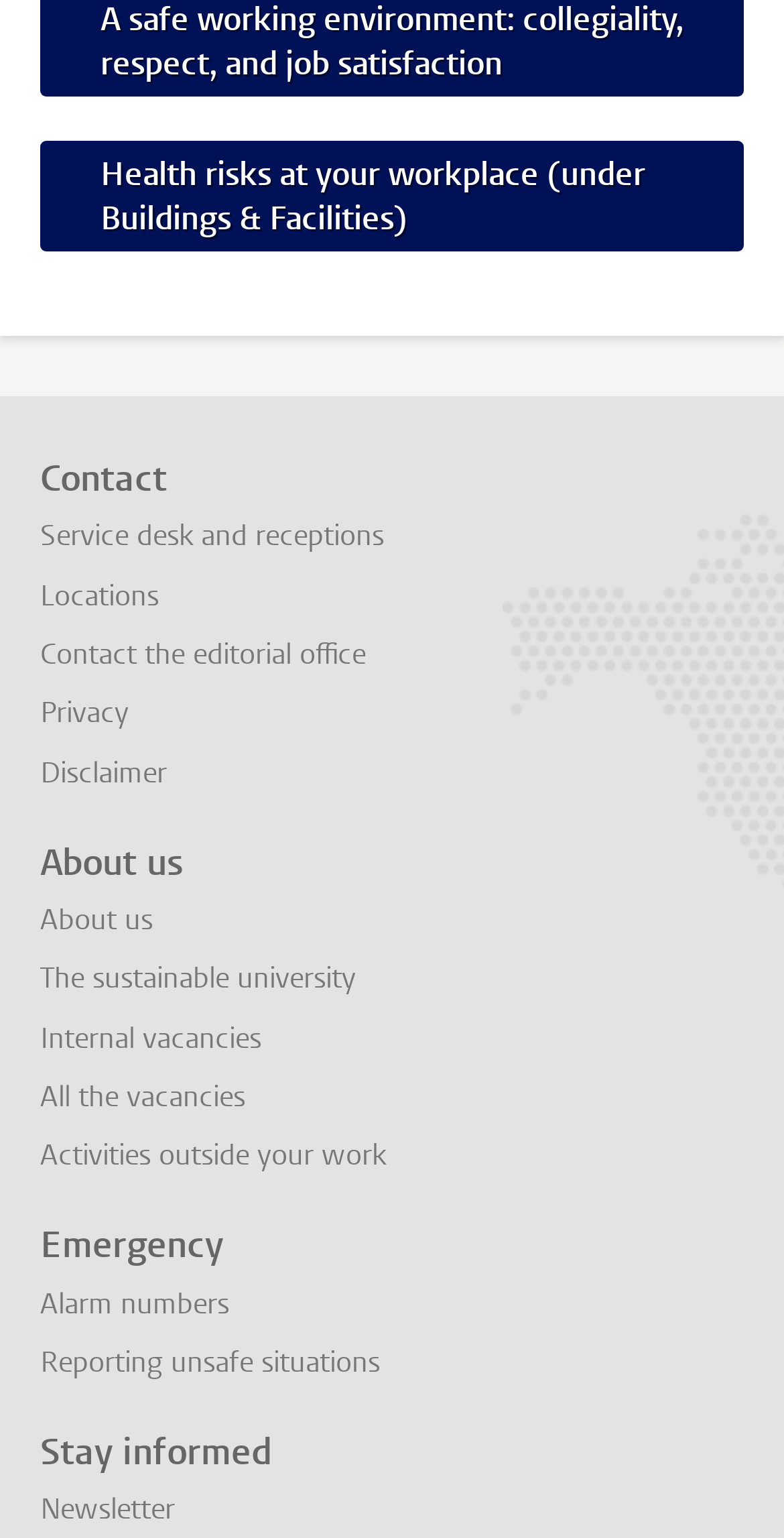Please give a succinct answer using a single word or phrase:
How many headings are on this webpage?

5